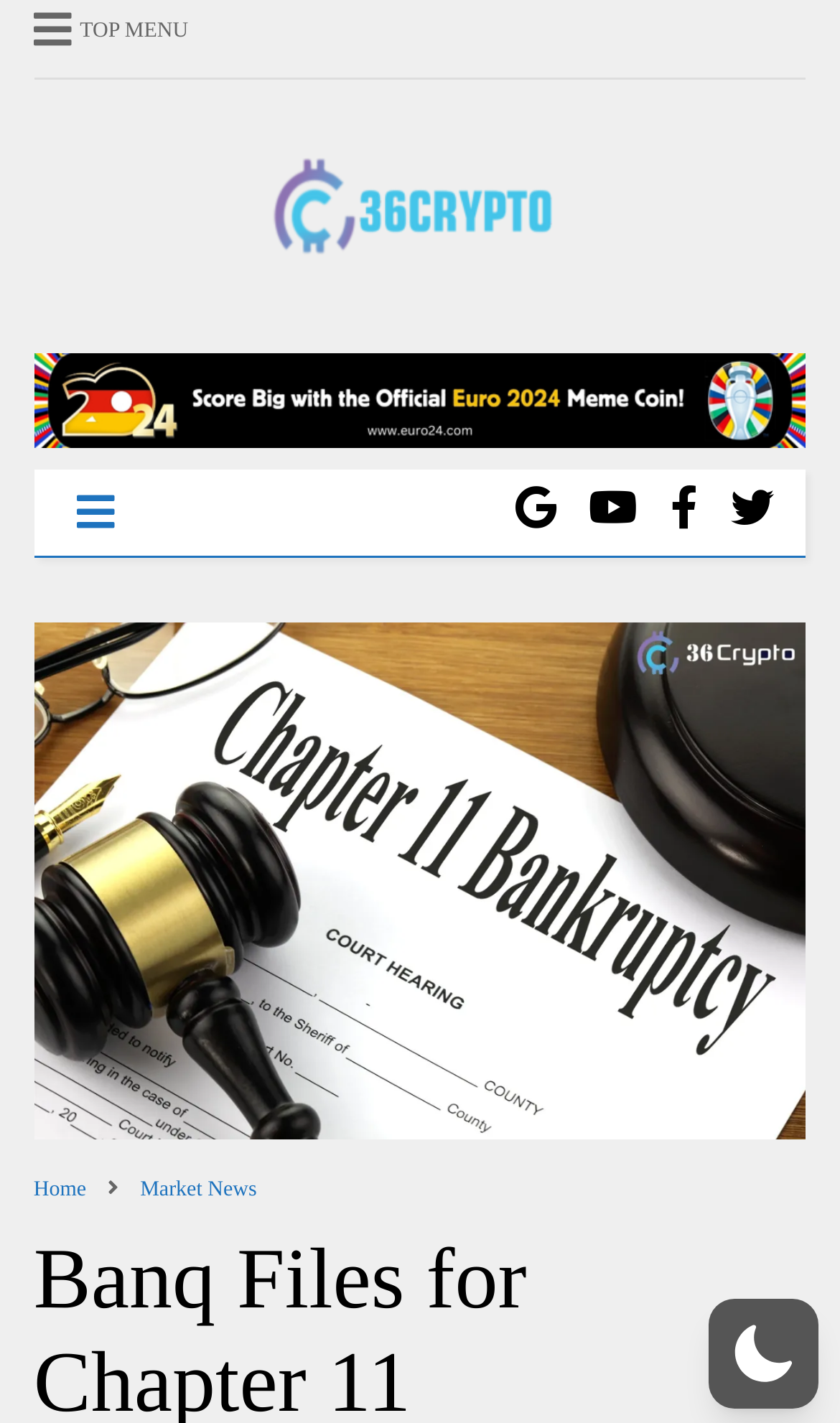Locate and provide the bounding box coordinates for the HTML element that matches this description: "title="Facebook"".

[0.798, 0.334, 0.832, 0.386]